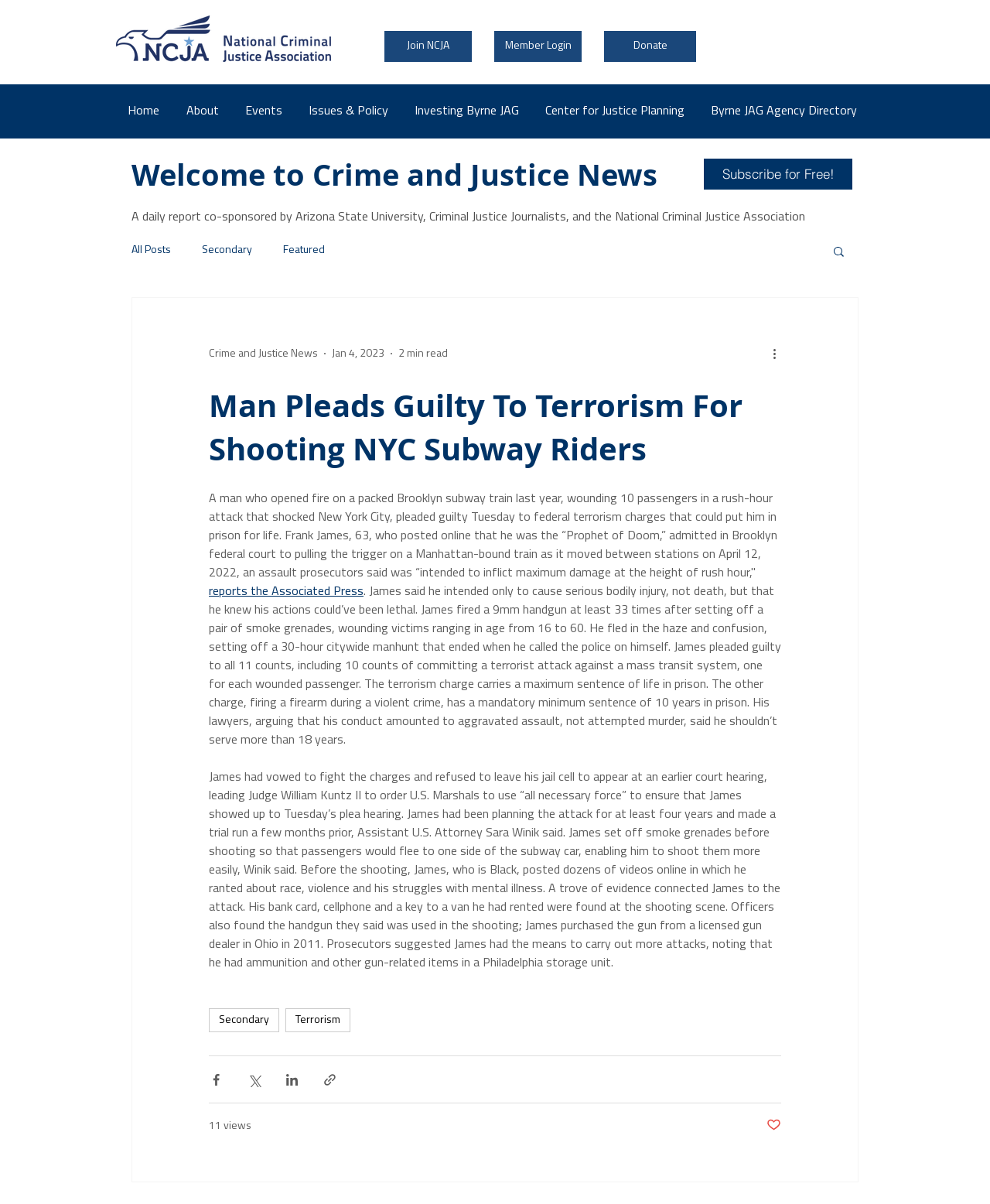Show the bounding box coordinates for the element that needs to be clicked to execute the following instruction: "Read more about 'Crime and Justice News'". Provide the coordinates in the form of four float numbers between 0 and 1, i.e., [left, top, right, bottom].

[0.211, 0.287, 0.321, 0.301]